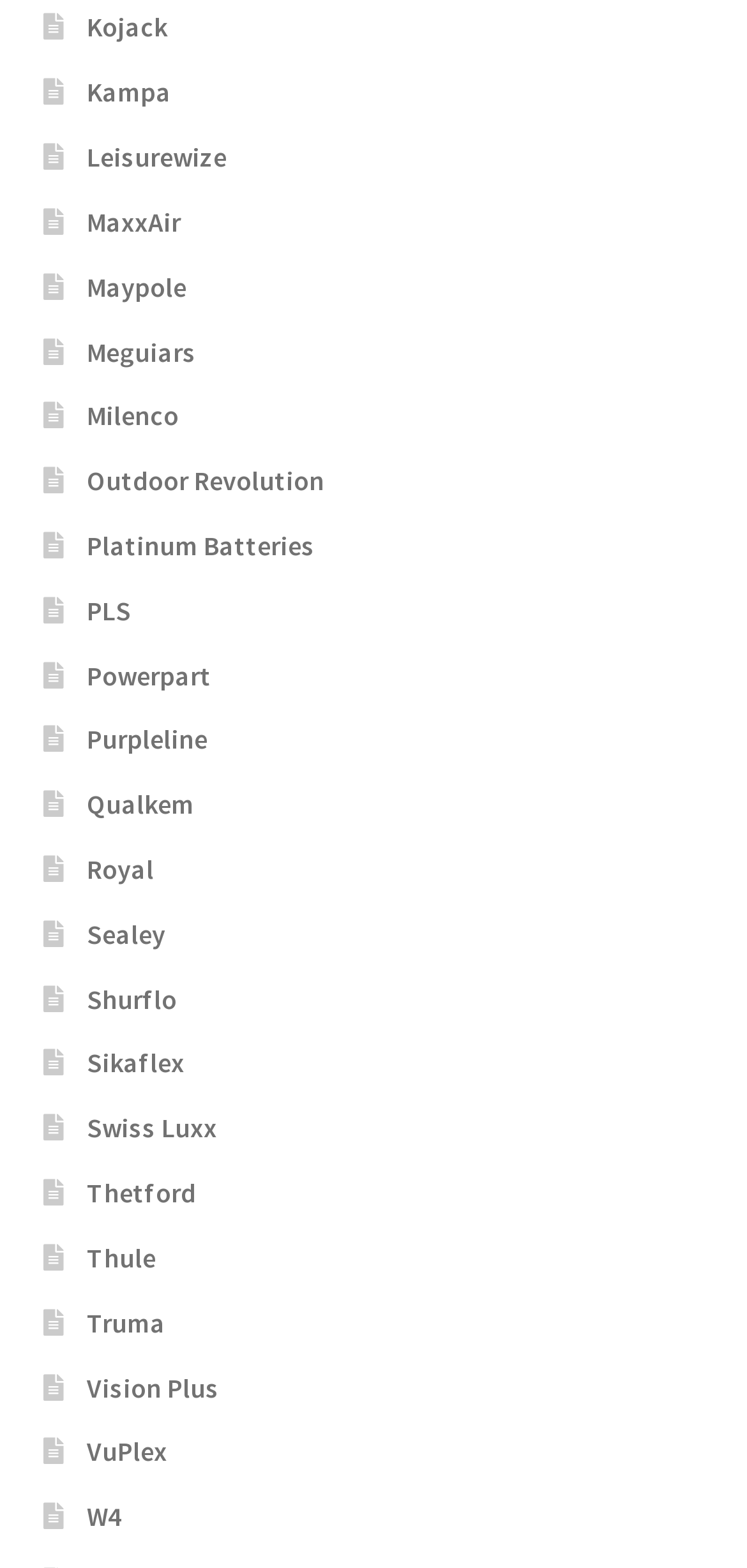Locate the bounding box coordinates of the clickable region to complete the following instruction: "check out W4."

[0.116, 0.956, 0.162, 0.978]